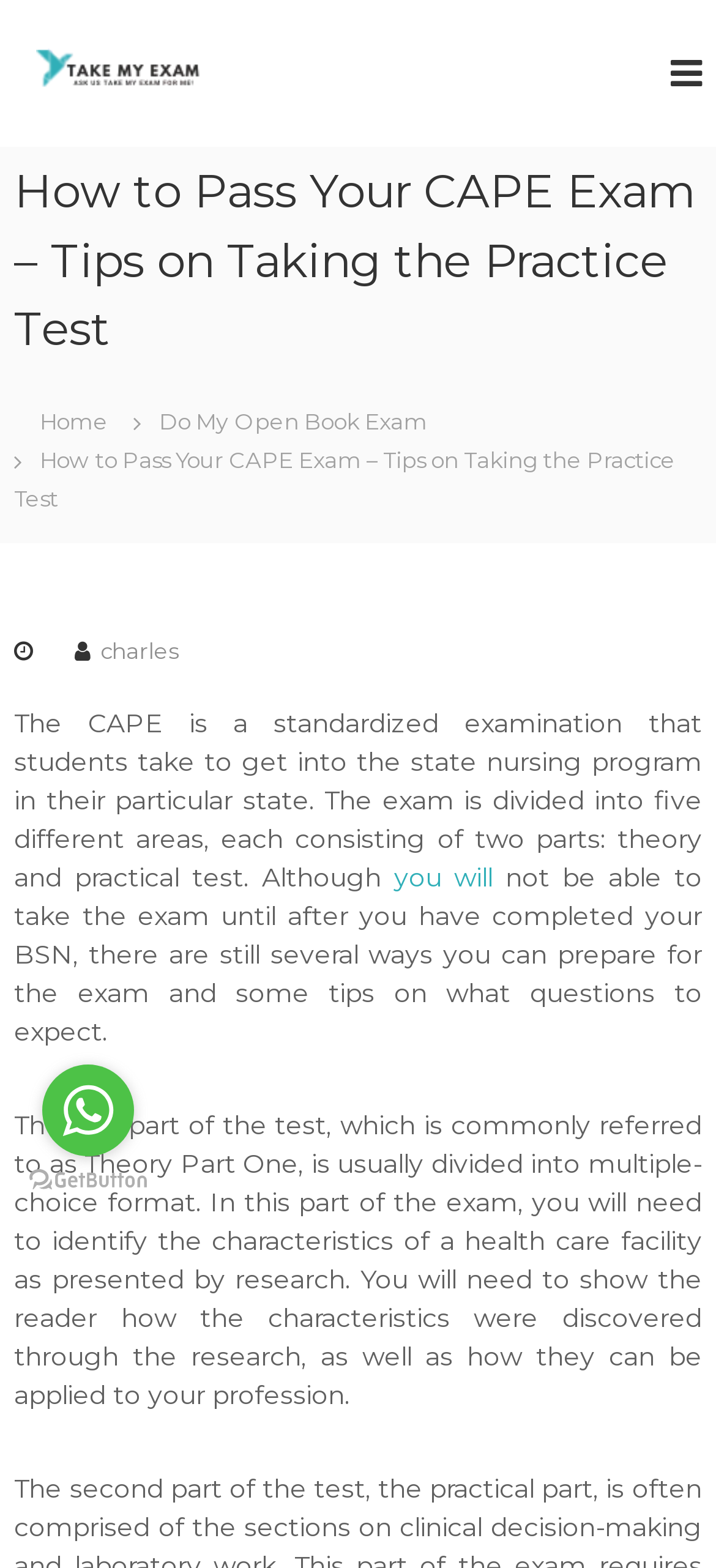What is the purpose of identifying characteristics in Theory Part One?
Please ensure your answer to the question is detailed and covers all necessary aspects.

In Theory Part One, you will need to identify the characteristics of a health care facility as presented by research, and then show the reader how the characteristics were discovered through the research, as well as how they can be applied to your profession.